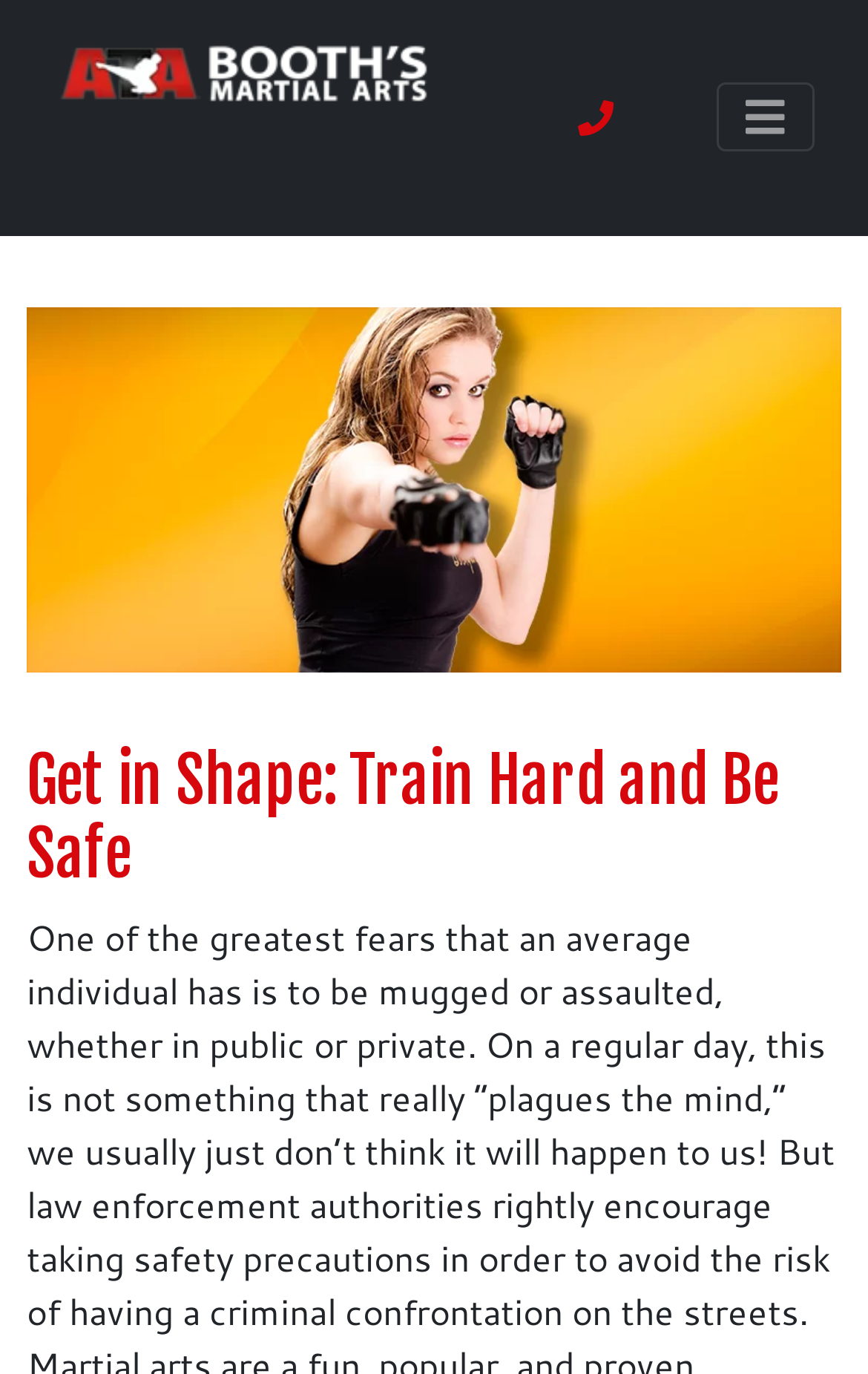What is the logo on the top left corner?
Examine the image and give a concise answer in one word or a short phrase.

Booth ATA Martial Arts